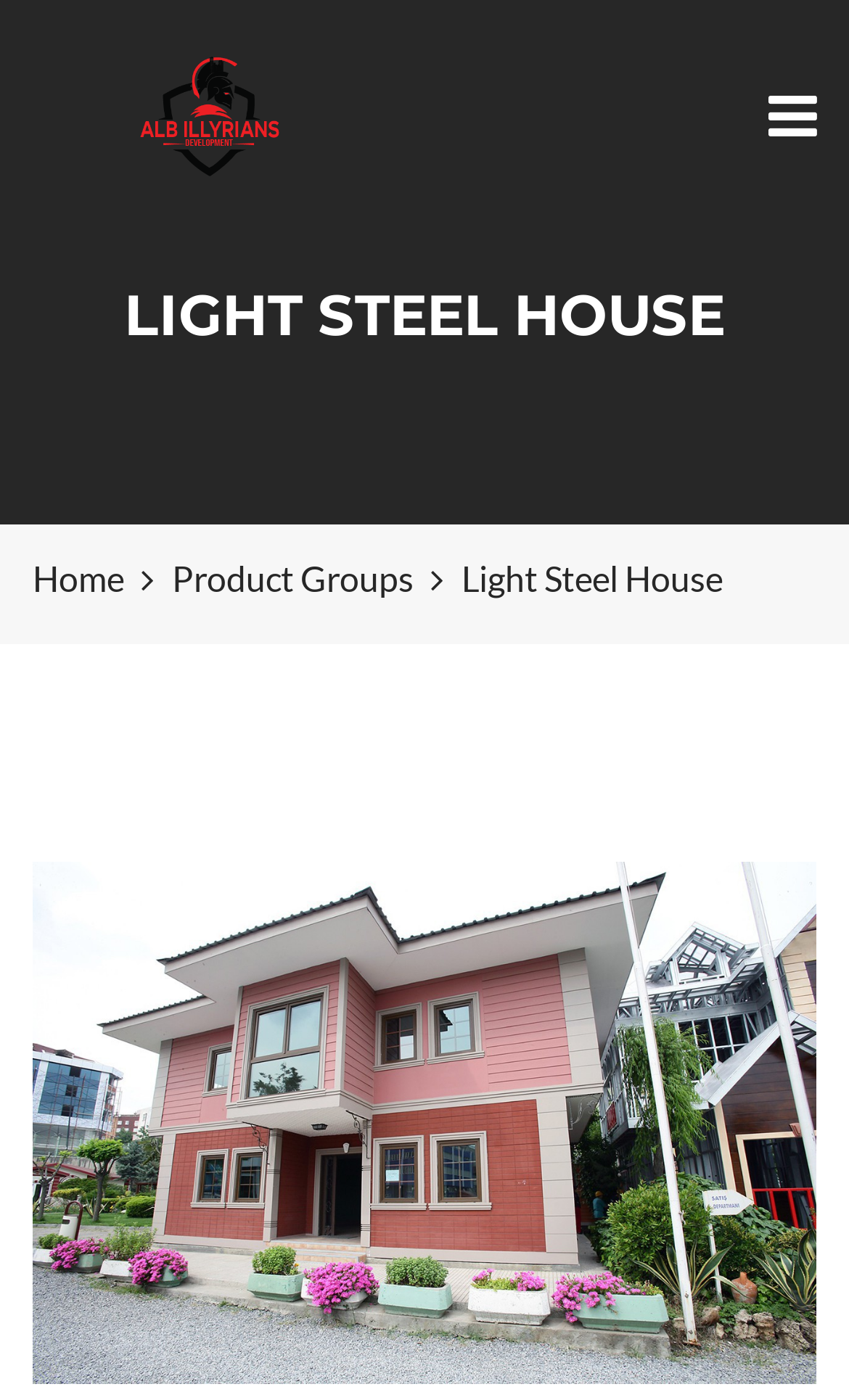Please find and generate the text of the main header of the webpage.

LIGHT STEEL HOUSE